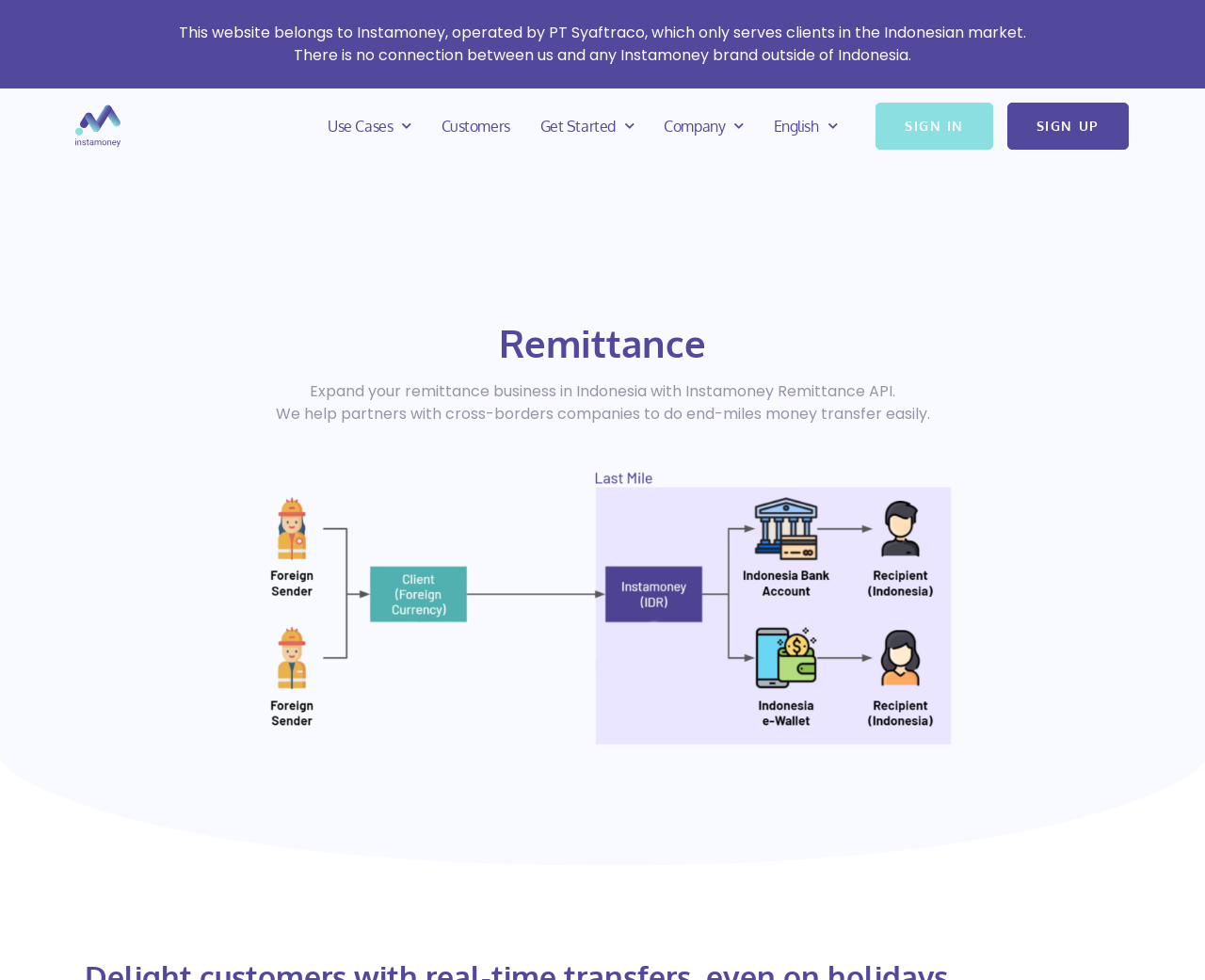Specify the bounding box coordinates of the element's region that should be clicked to achieve the following instruction: "Explore company information". The bounding box coordinates consist of four float numbers between 0 and 1, in the format [left, top, right, bottom].

[0.55, 0.103, 0.618, 0.155]